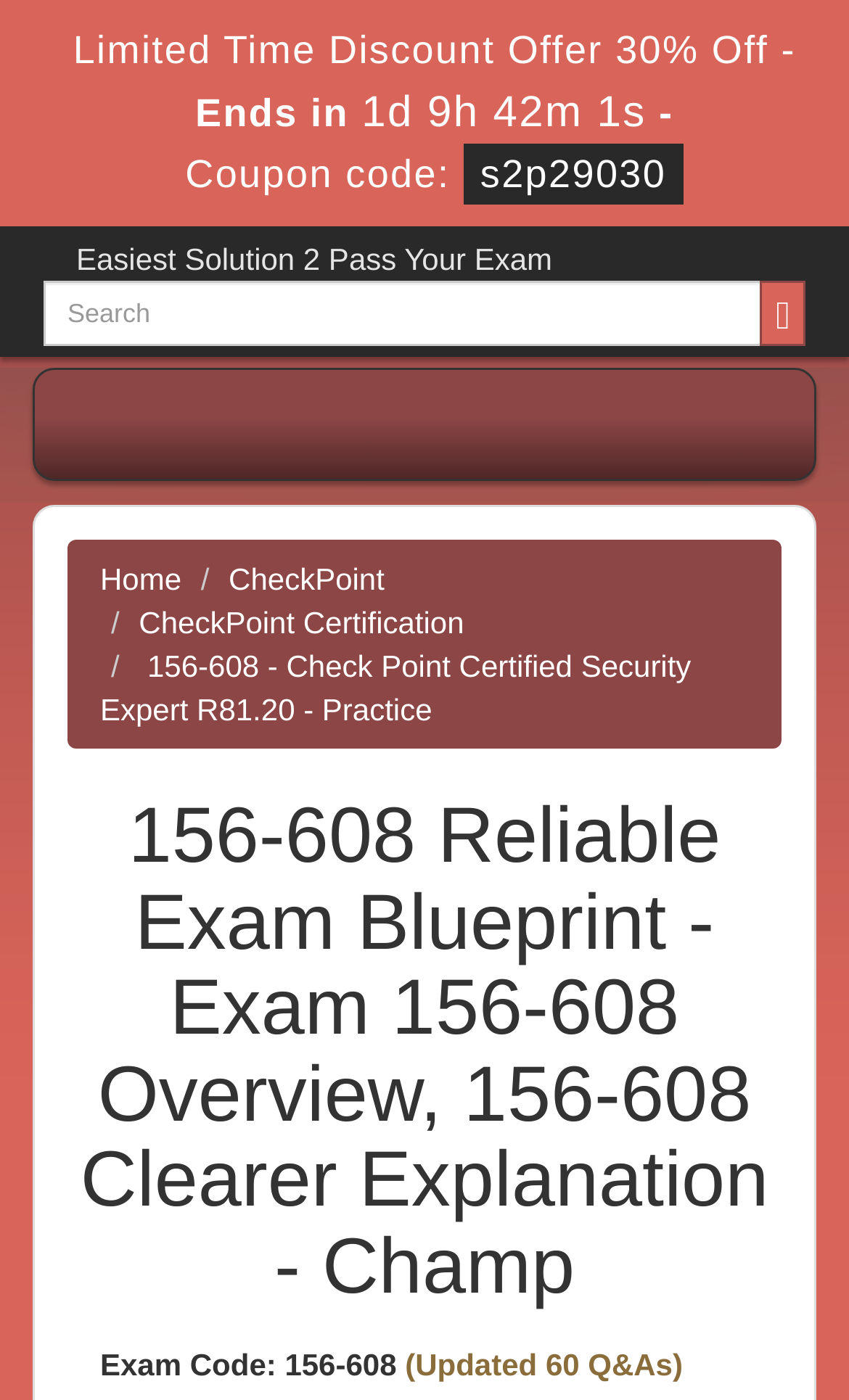Provide a thorough description of the webpage's content and layout.

The webpage appears to be a study resource page for the Check Point Certified Security Expert R81.20 exam. At the top, there is a prominent heading announcing a limited-time discount offer of 30% off, with a countdown timer. Below this, there is a static text element stating "Easiest Solution 2 Pass Your Exam".

On the left side of the page, there is a search box with a required field and a search button with a magnifying glass icon. Above the search box, there are three links: "Home", "CheckPoint", and "CheckPoint Certification".

The main content of the page is focused on the exam 156-608, with a heading that matches the title of the webpage. There is a static text element that provides more information about the exam, stating "156-608 - Check Point Certified Security Expert R81.20 - Practice". Below this, there is another heading that repeats the exam title and provides an overview.

At the bottom of the page, there are two static text elements that provide additional details about the exam, including the exam code and the number of questions (60 Q&As), with an update indicator.